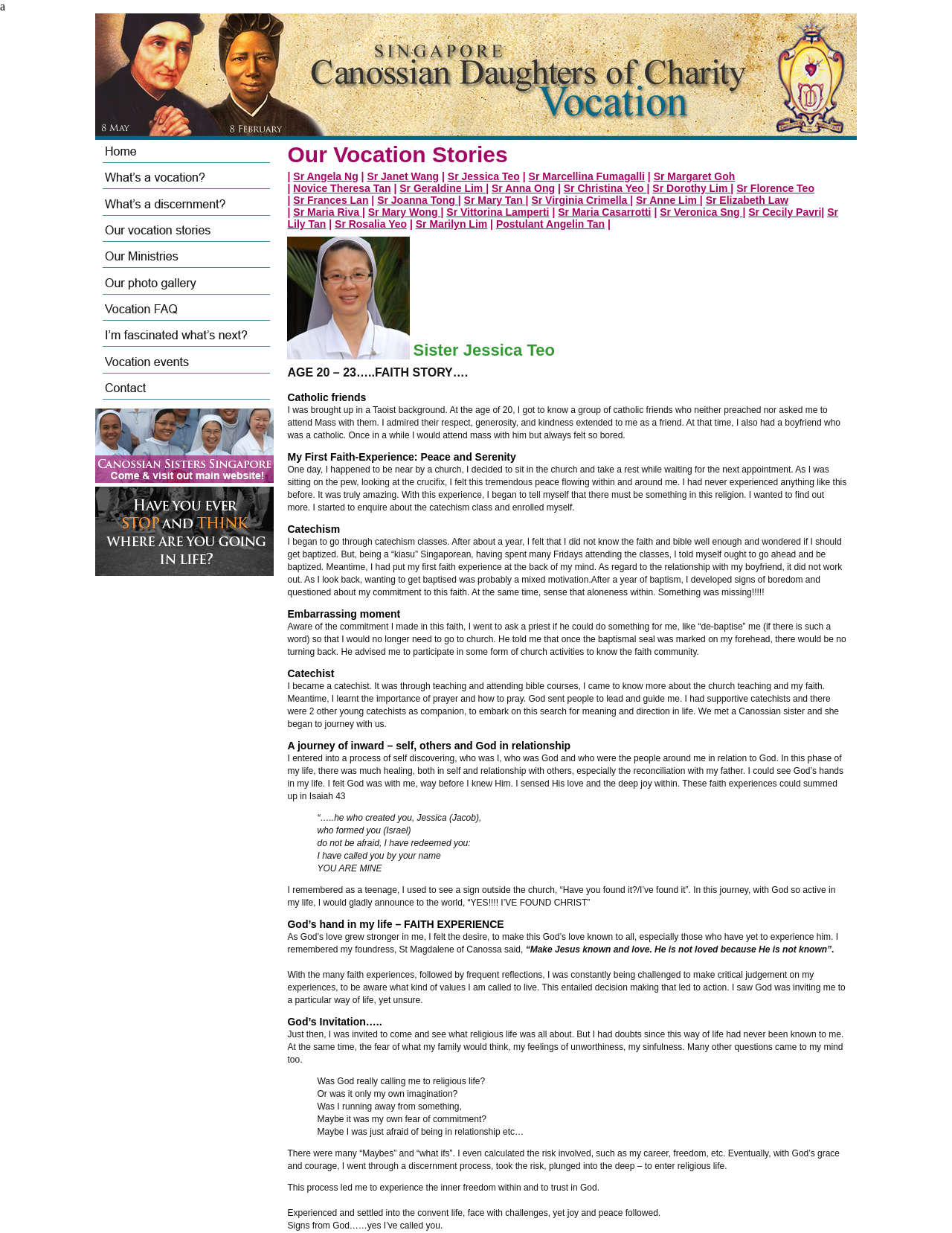What is the text of the first link on the webpage?
Based on the screenshot, answer the question with a single word or phrase.

Back to homepage